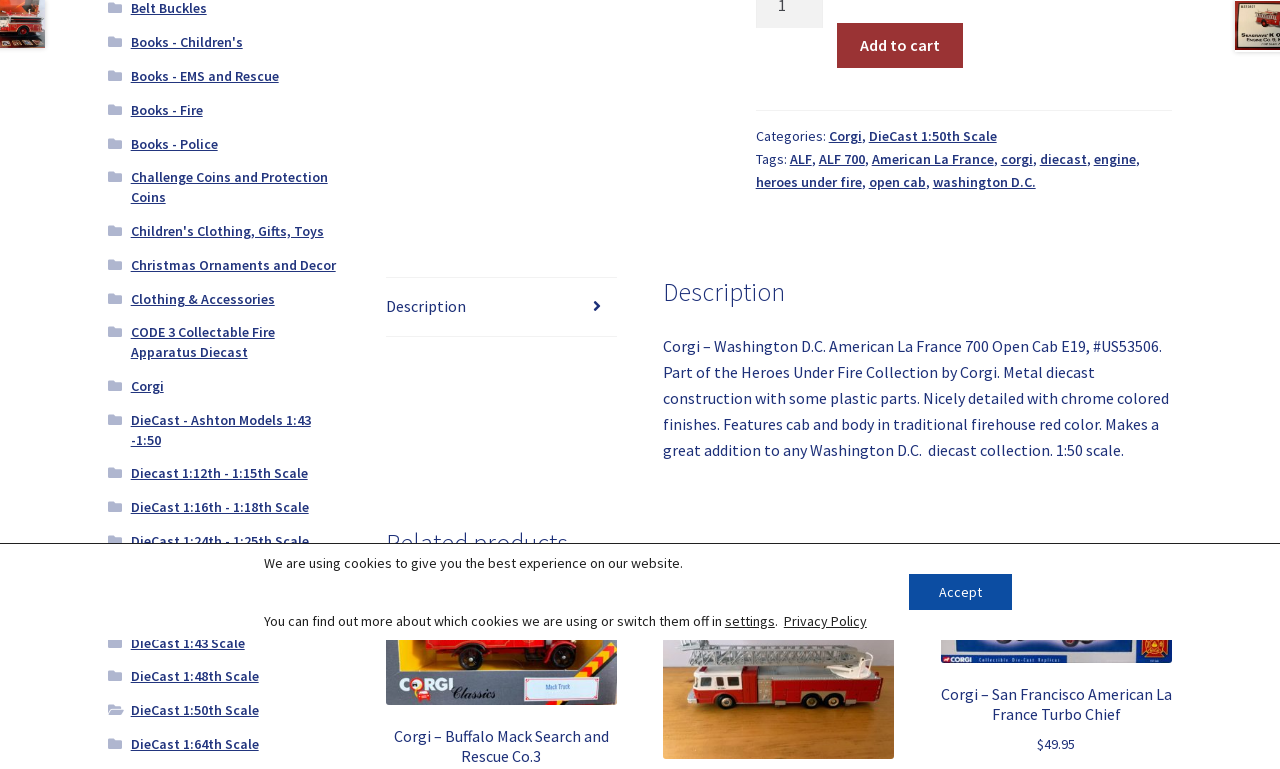Show the bounding box coordinates for the HTML element described as: "washington D.C.".

[0.729, 0.224, 0.809, 0.248]